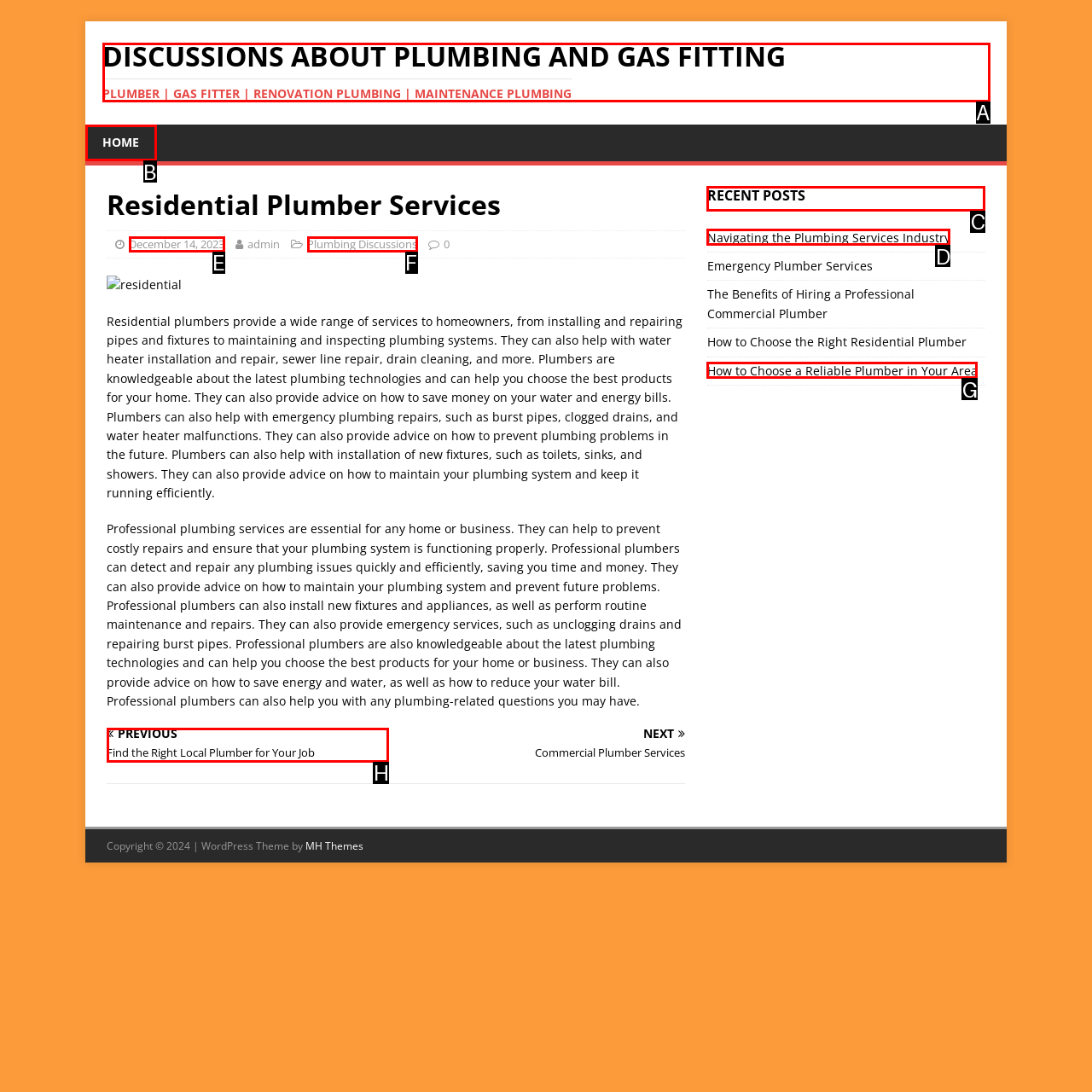Choose the letter of the element that should be clicked to complete the task: View the 'RECENT POSTS'
Answer with the letter from the possible choices.

C